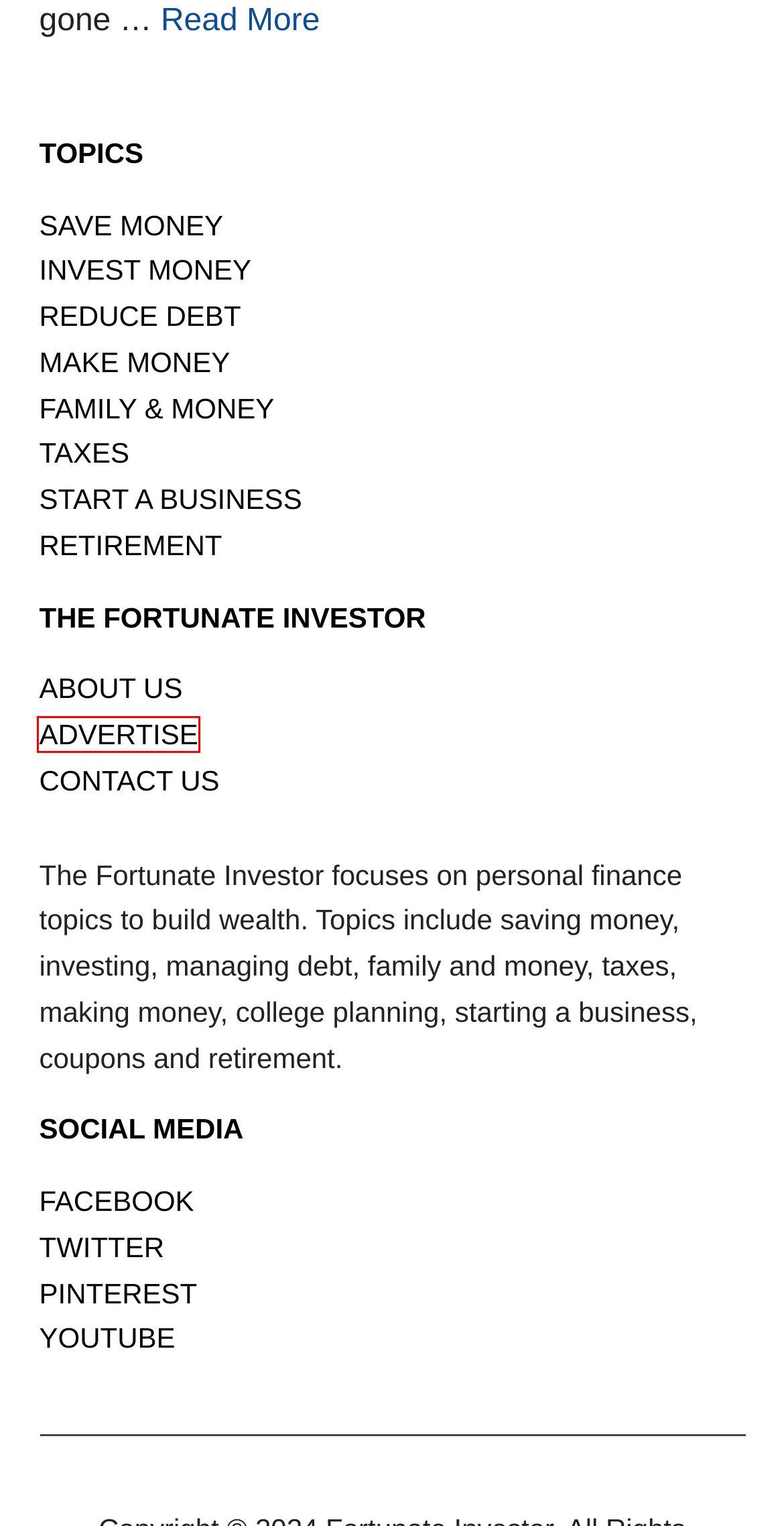Review the webpage screenshot and focus on the UI element within the red bounding box. Select the best-matching webpage description for the new webpage that follows after clicking the highlighted element. Here are the candidates:
A. Contact Us - The Fortunate Investor
B. Get Out of Debt: Surefire Strategies to Use Now - The Fortunate Investor
C. Advertise - The Fortunate Investor
D. How to Start A Business - The Fortunate Investor
E. Why You Should Add Branded Merchandise to Influencer PR Packages - The Fortunate Investor
F. Top Retirement Calculators - The Fortunate Investor
G. Simple Tips on How to Save More Money - The Fortunate Investor
H. Taxes - The Fortunate Investor

C